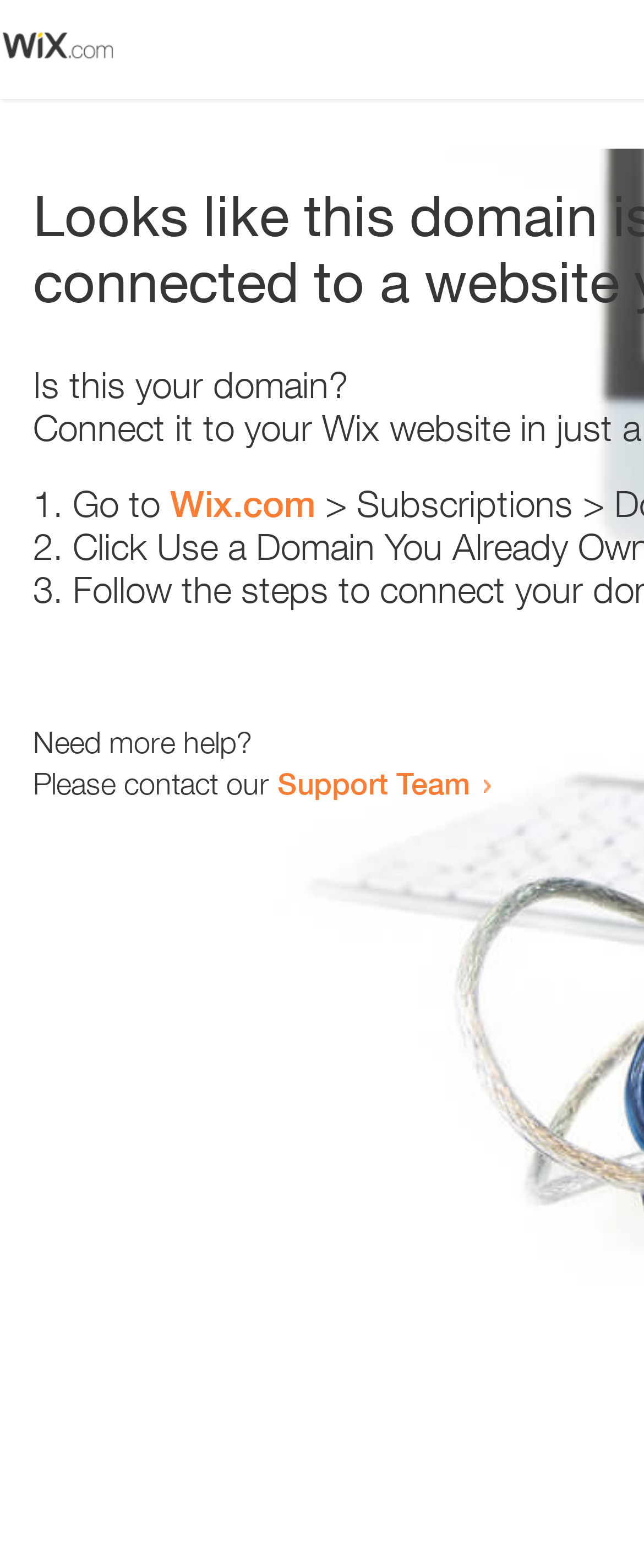Bounding box coordinates are specified in the format (top-left x, top-left y, bottom-right x, bottom-right y). All values are floating point numbers bounded between 0 and 1. Please provide the bounding box coordinate of the region this sentence describes: Wix.com

[0.264, 0.308, 0.49, 0.335]